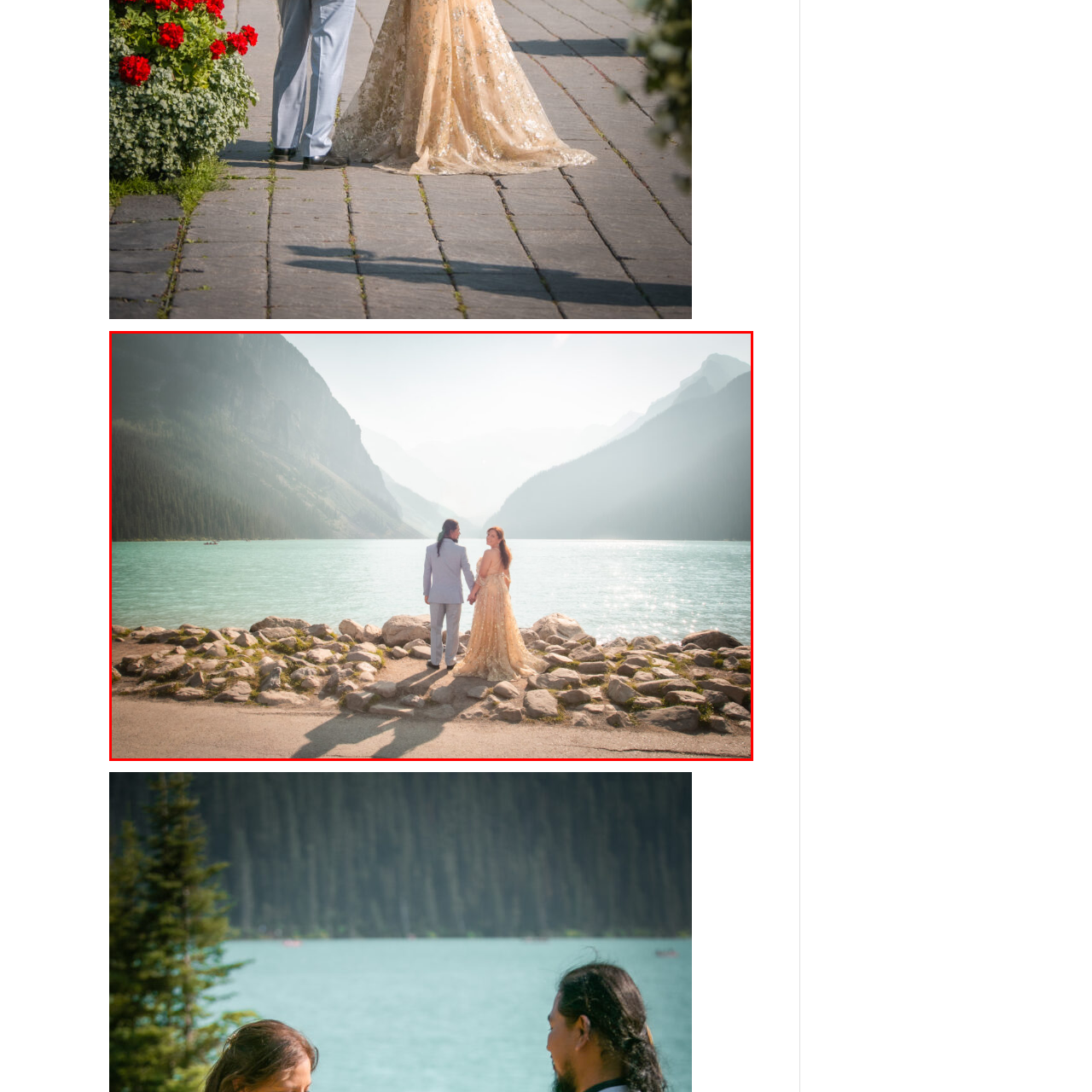Focus on the content within the red bounding box and answer this question using a single word or phrase: What is the occasion depicted in the image?

Elopement celebration